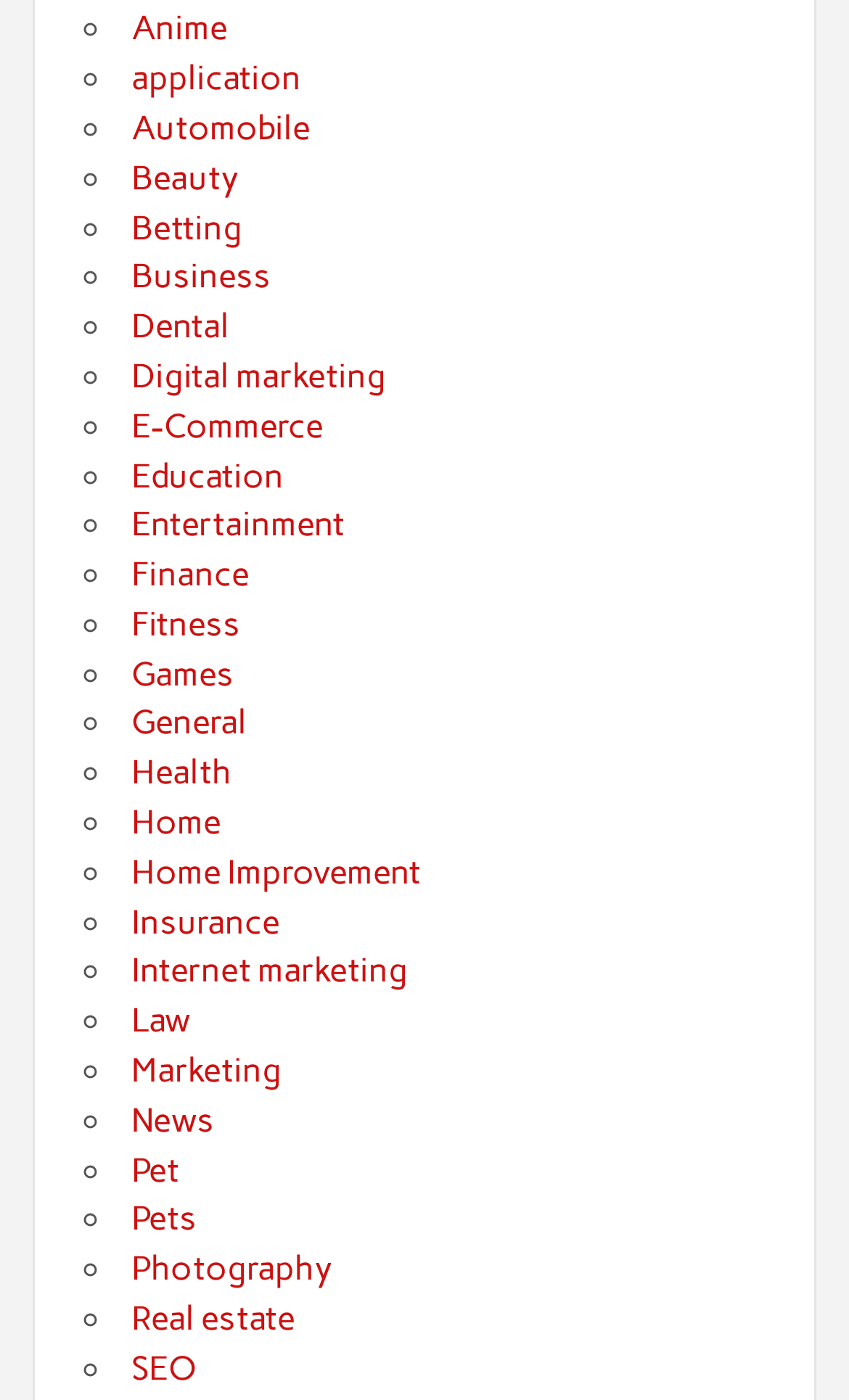Predict the bounding box coordinates of the area that should be clicked to accomplish the following instruction: "Go to the Home Improvement section". The bounding box coordinates should consist of four float numbers between 0 and 1, i.e., [left, top, right, bottom].

[0.154, 0.609, 0.495, 0.637]